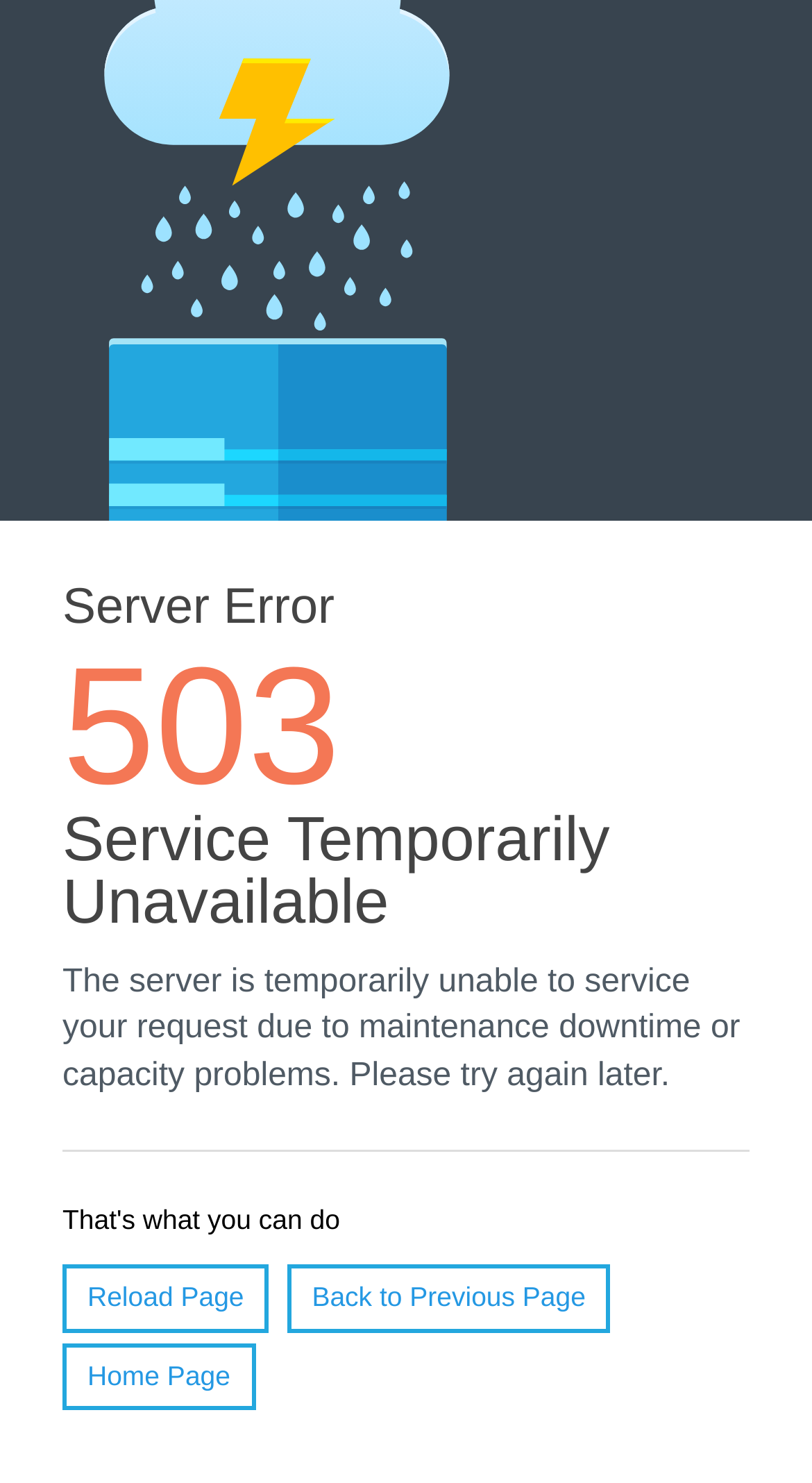What is the current status of the server?
Please provide a single word or phrase as your answer based on the screenshot.

Temporarily unavailable